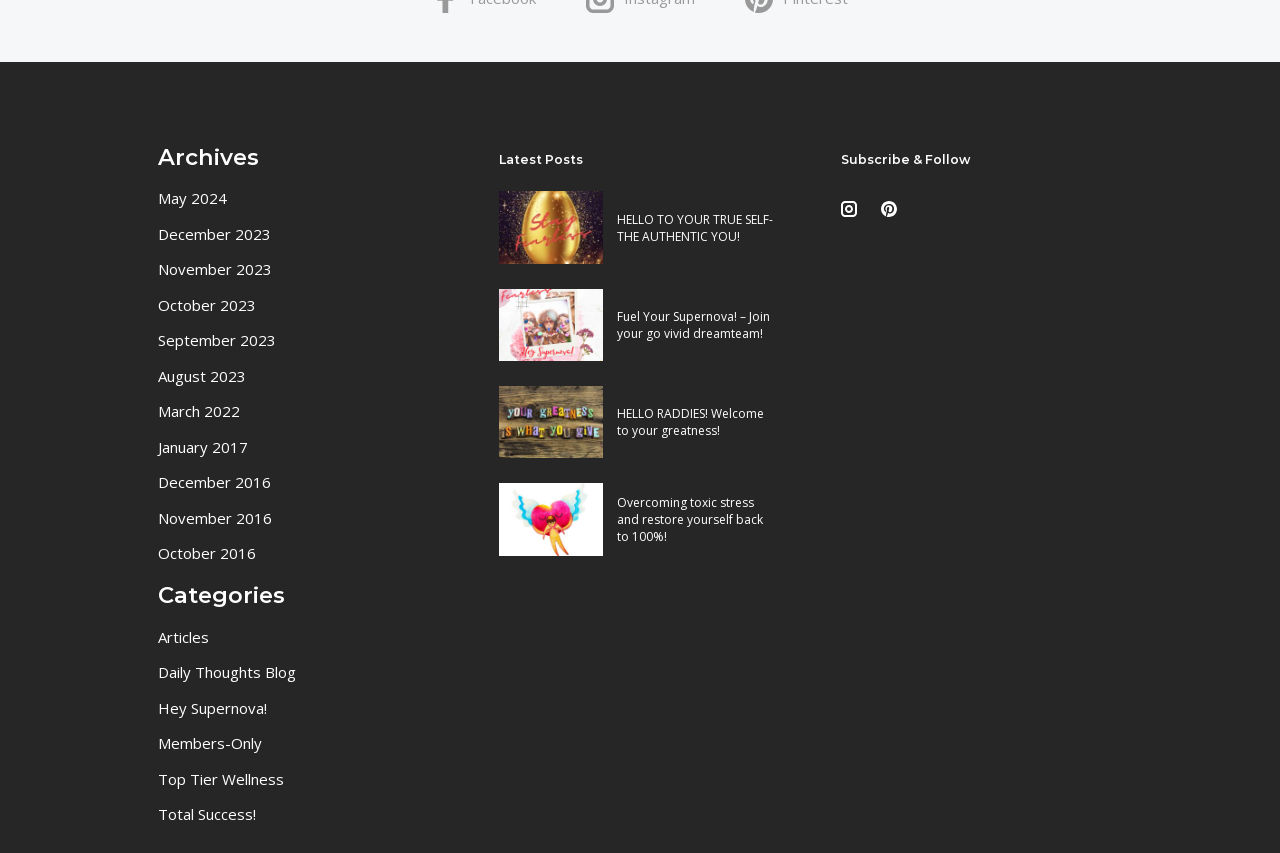Please give a one-word or short phrase response to the following question: 
How many images are on the webpage?

5